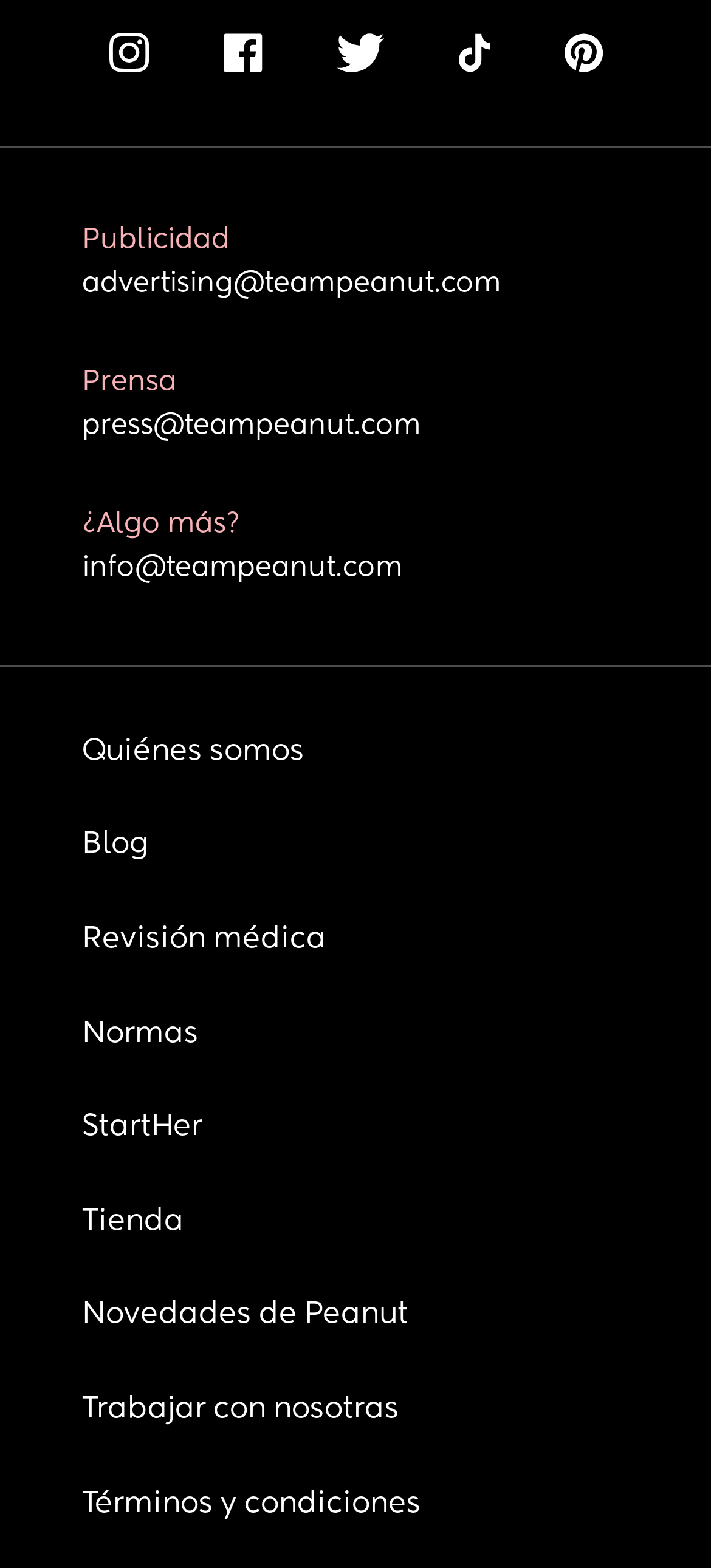Please provide the bounding box coordinate of the region that matches the element description: aria-label="Linkedin". Coordinates should be in the format (top-left x, top-left y, bottom-right x, bottom-right y) and all values should be between 0 and 1.

None